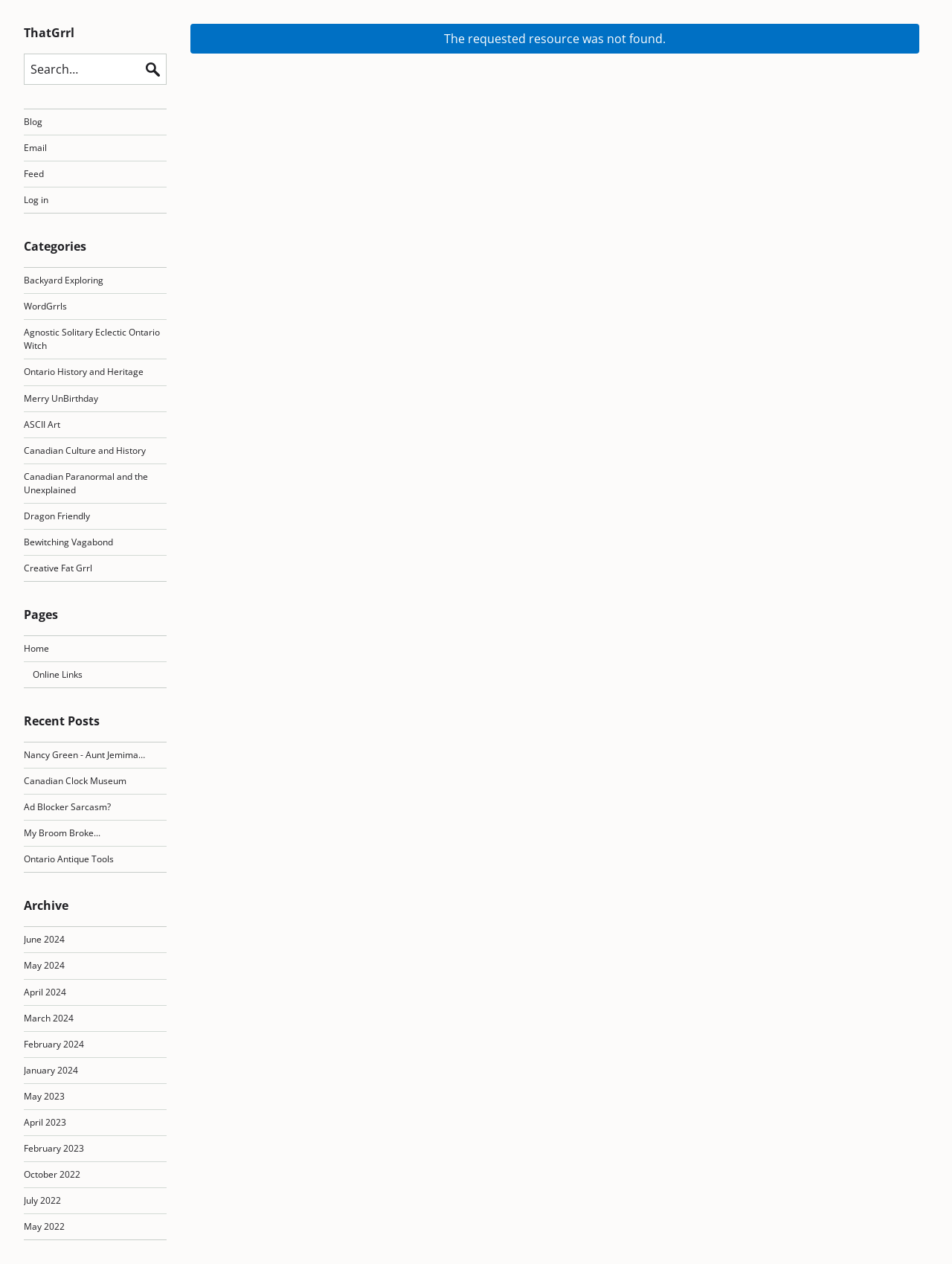Please find the bounding box coordinates of the element that needs to be clicked to perform the following instruction: "Log in". The bounding box coordinates should be four float numbers between 0 and 1, represented as [left, top, right, bottom].

[0.025, 0.153, 0.051, 0.163]